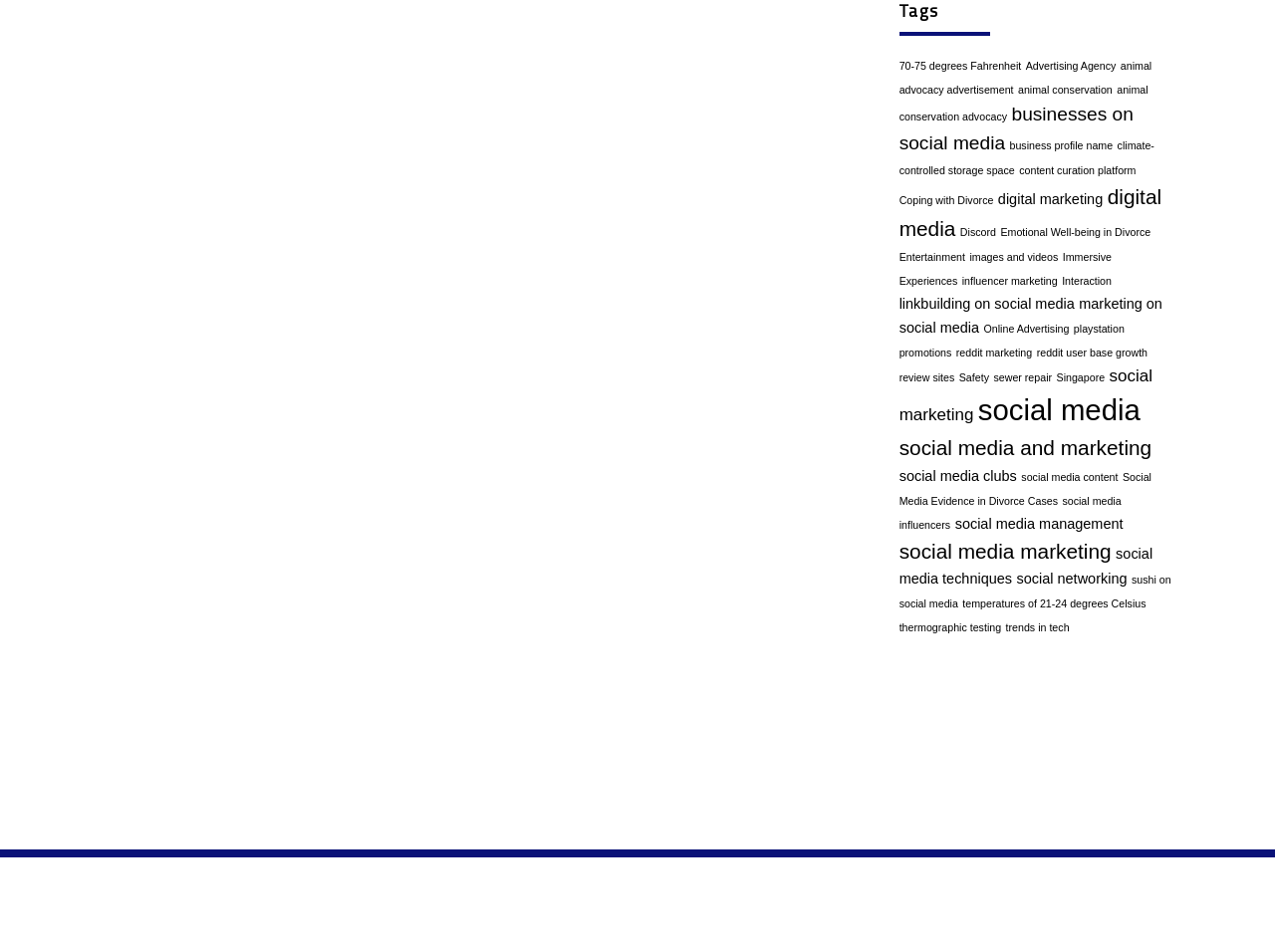Can you find the bounding box coordinates for the element to click on to achieve the instruction: "Discover 'trends in tech'"?

[0.789, 0.653, 0.839, 0.665]